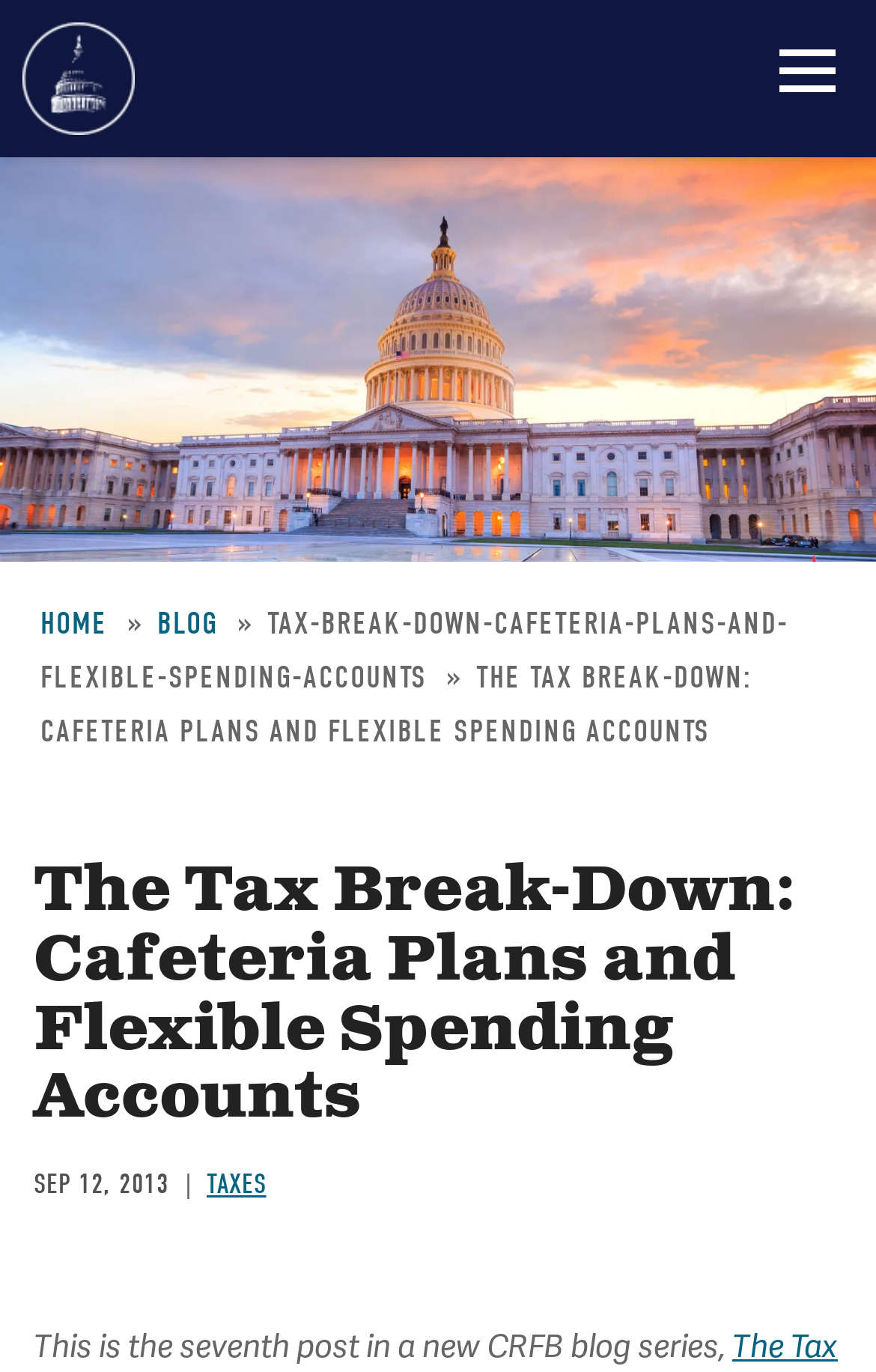Provide a single word or phrase to answer the given question: 
What is the category of the blog post?

TAXES